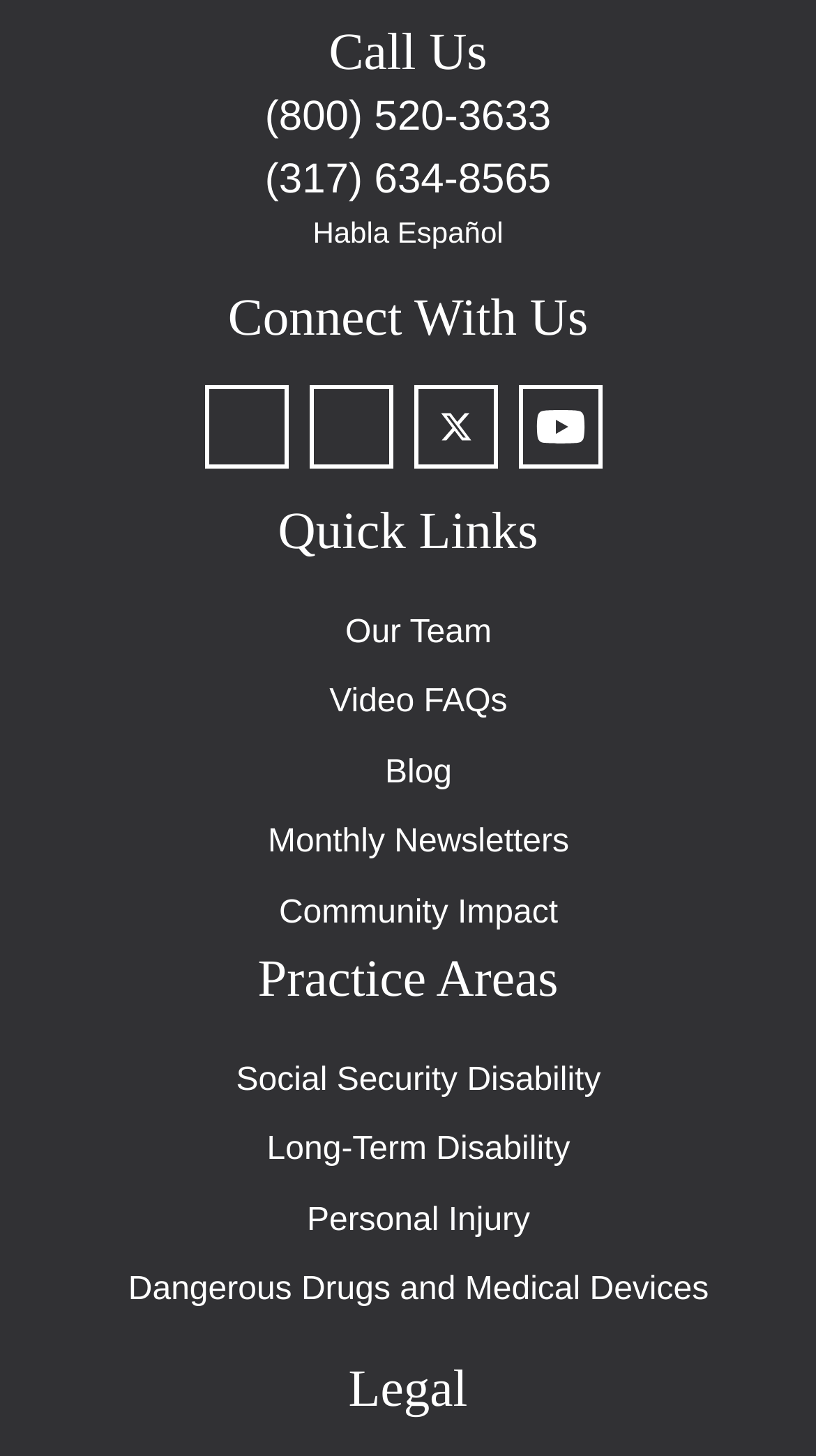Please reply with a single word or brief phrase to the question: 
How many social media platforms are listed?

4